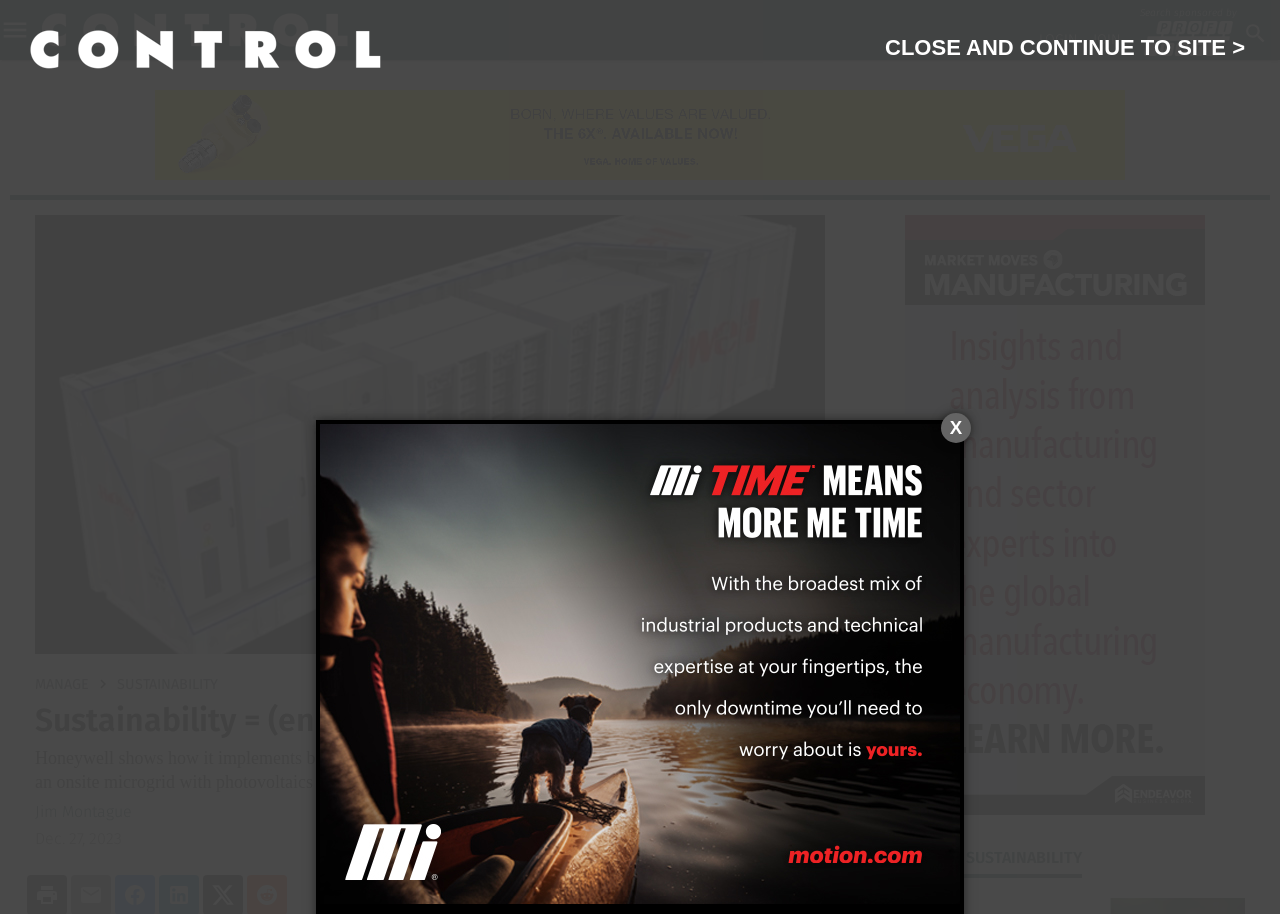Provide a brief response to the question below using one word or phrase:
What is the name of the company?

Honeywell